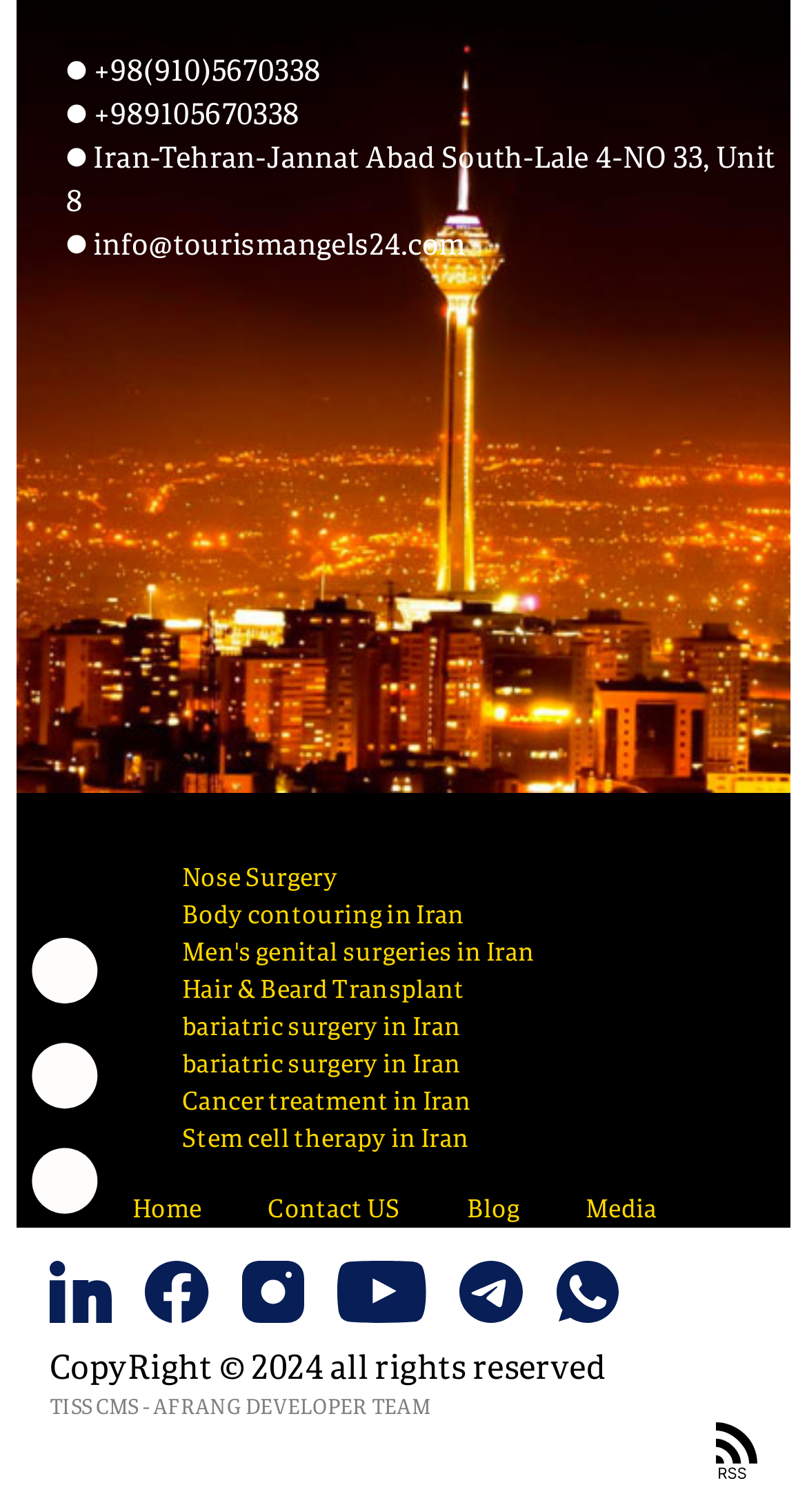What types of surgeries are offered by the company?
Please describe in detail the information shown in the image to answer the question.

The company offers various types of surgeries, which are listed in the middle section of the webpage. These include 'Nose Surgery', 'Body contouring in Iran', 'Men's genital surgeries in Iran', 'Hair & Beard Transplant', 'Bariatric surgery in Iran', 'Cancer treatment in Iran', and 'Stem cell therapy in Iran'.